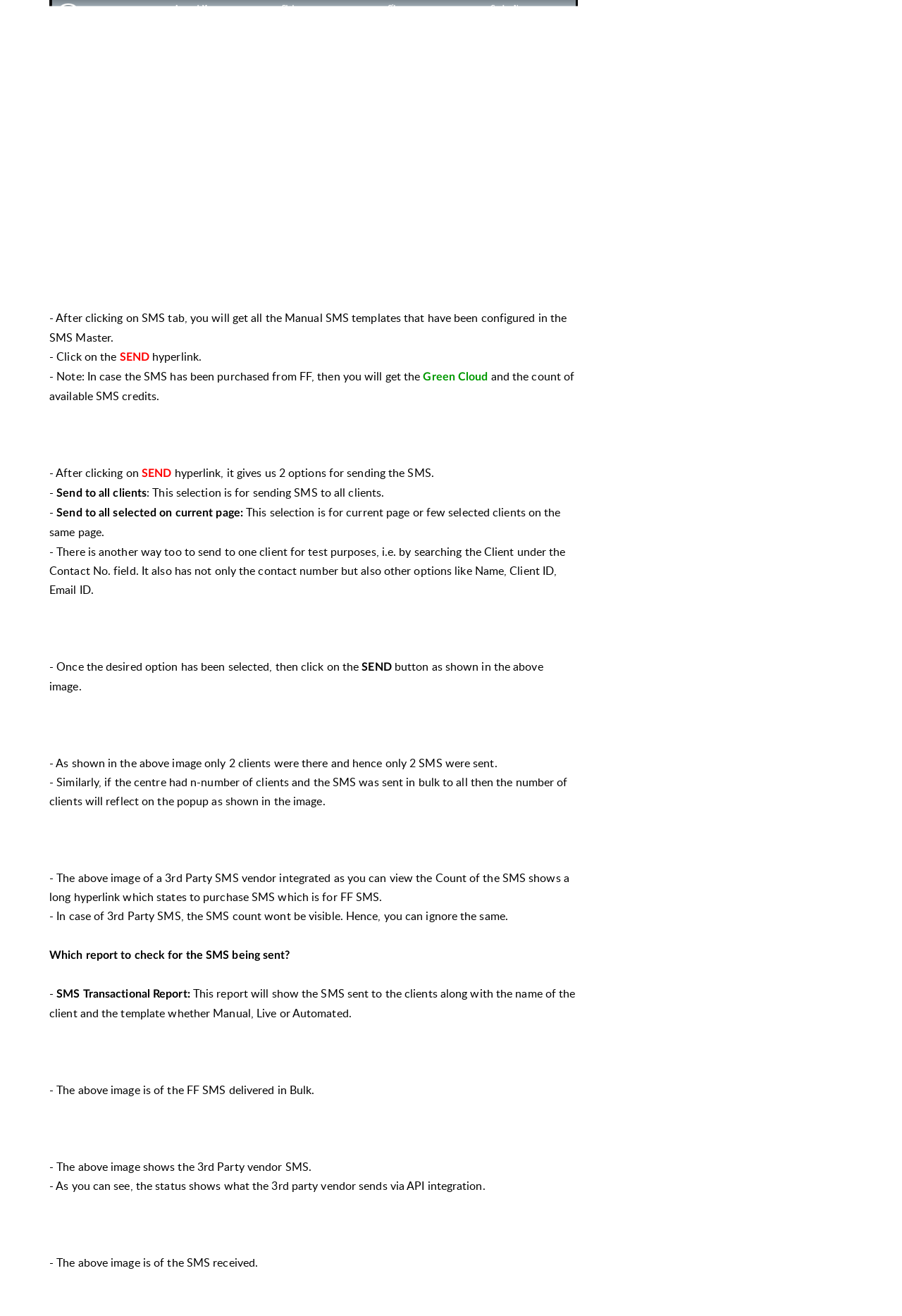Analyze the image and provide a detailed answer to the question: What is the purpose of the Search button?

The Search button is used to fetch all the client lists below to whom the Bulk SMS has to be sent. Once clicked, it will display the Statistics as shown in the image above.